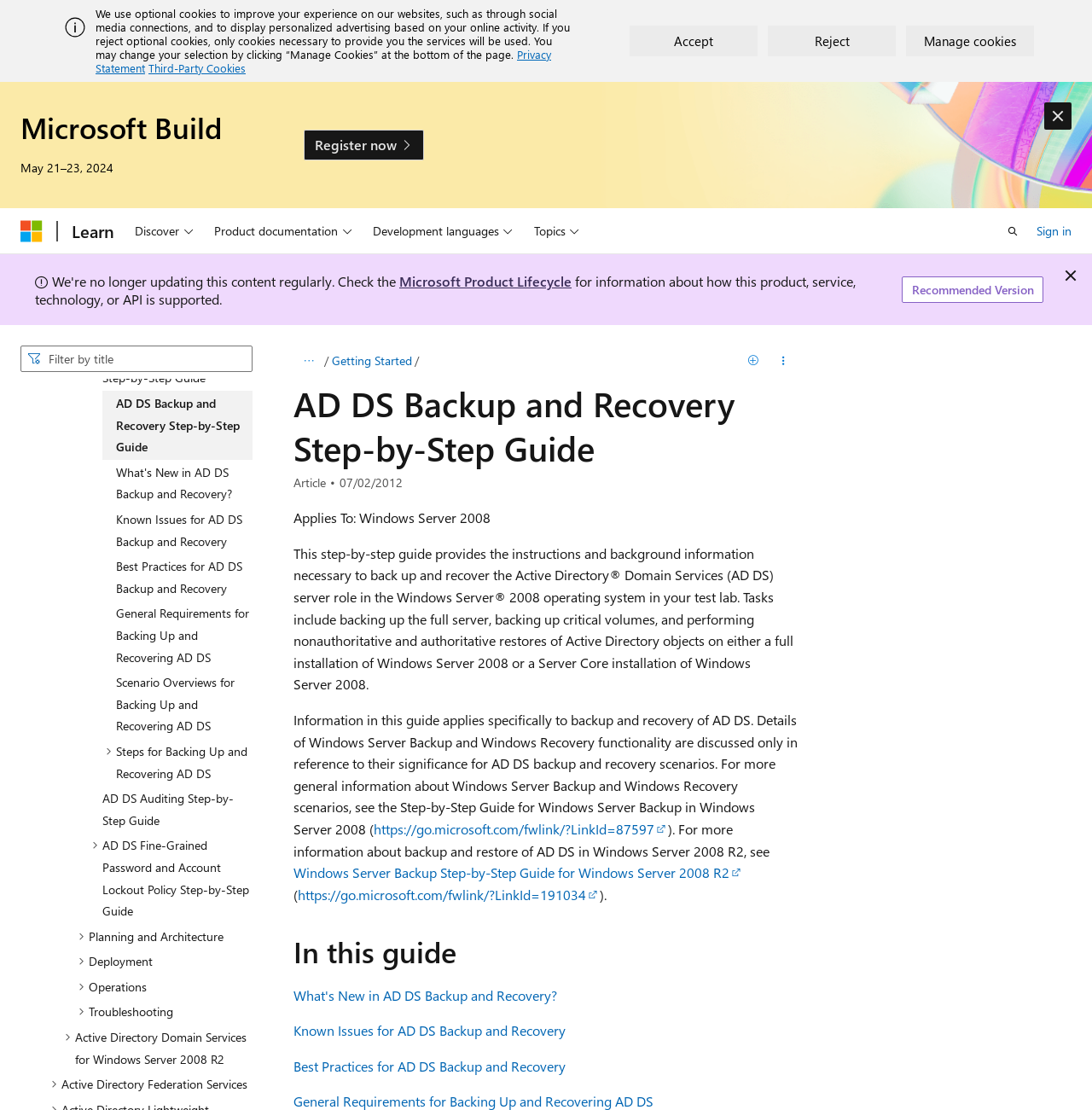Find the bounding box coordinates of the clickable area that will achieve the following instruction: "Open search".

[0.912, 0.194, 0.943, 0.222]